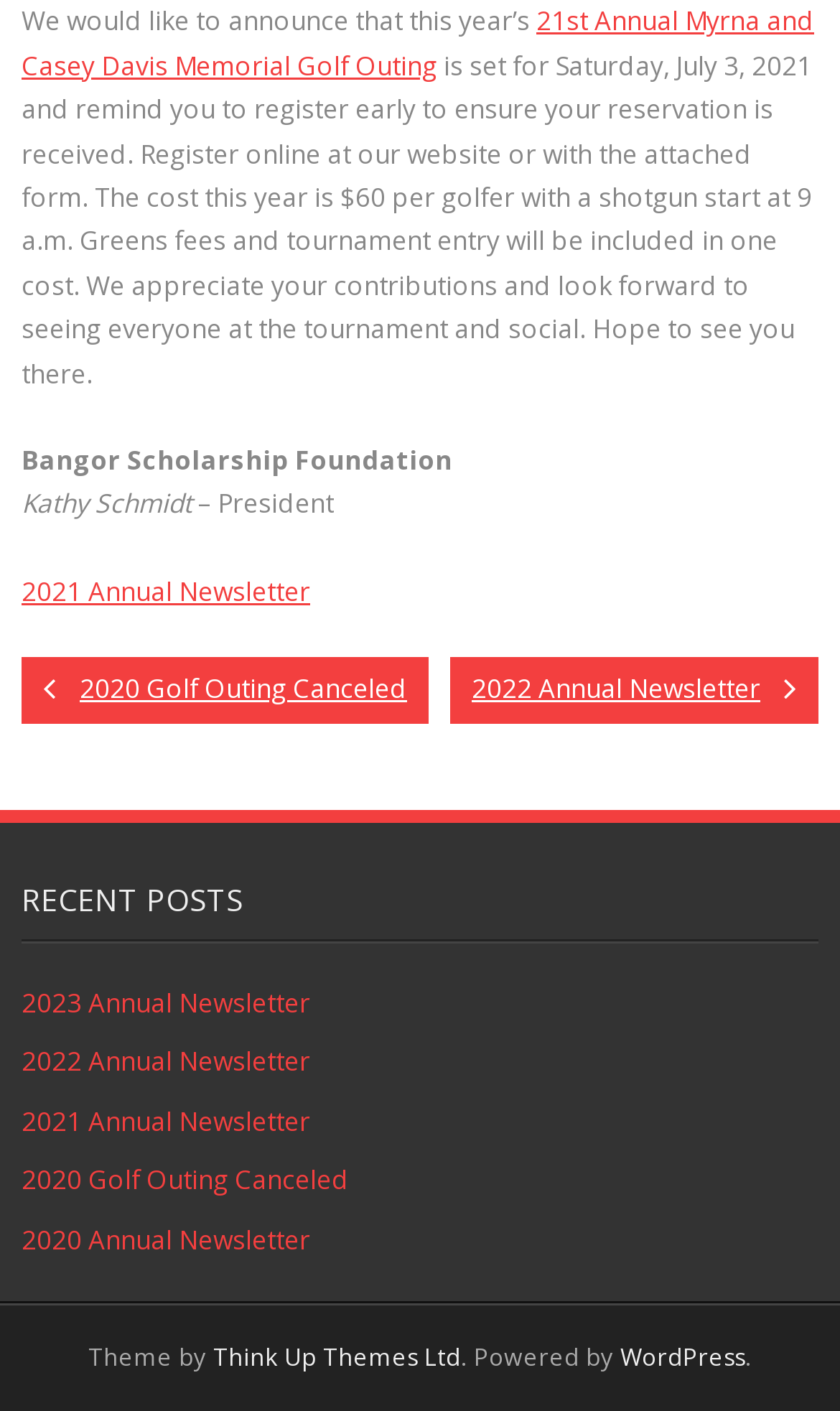Identify the bounding box coordinates of the part that should be clicked to carry out this instruction: "view the 2023 Annual Newsletter".

[0.026, 0.692, 0.369, 0.728]